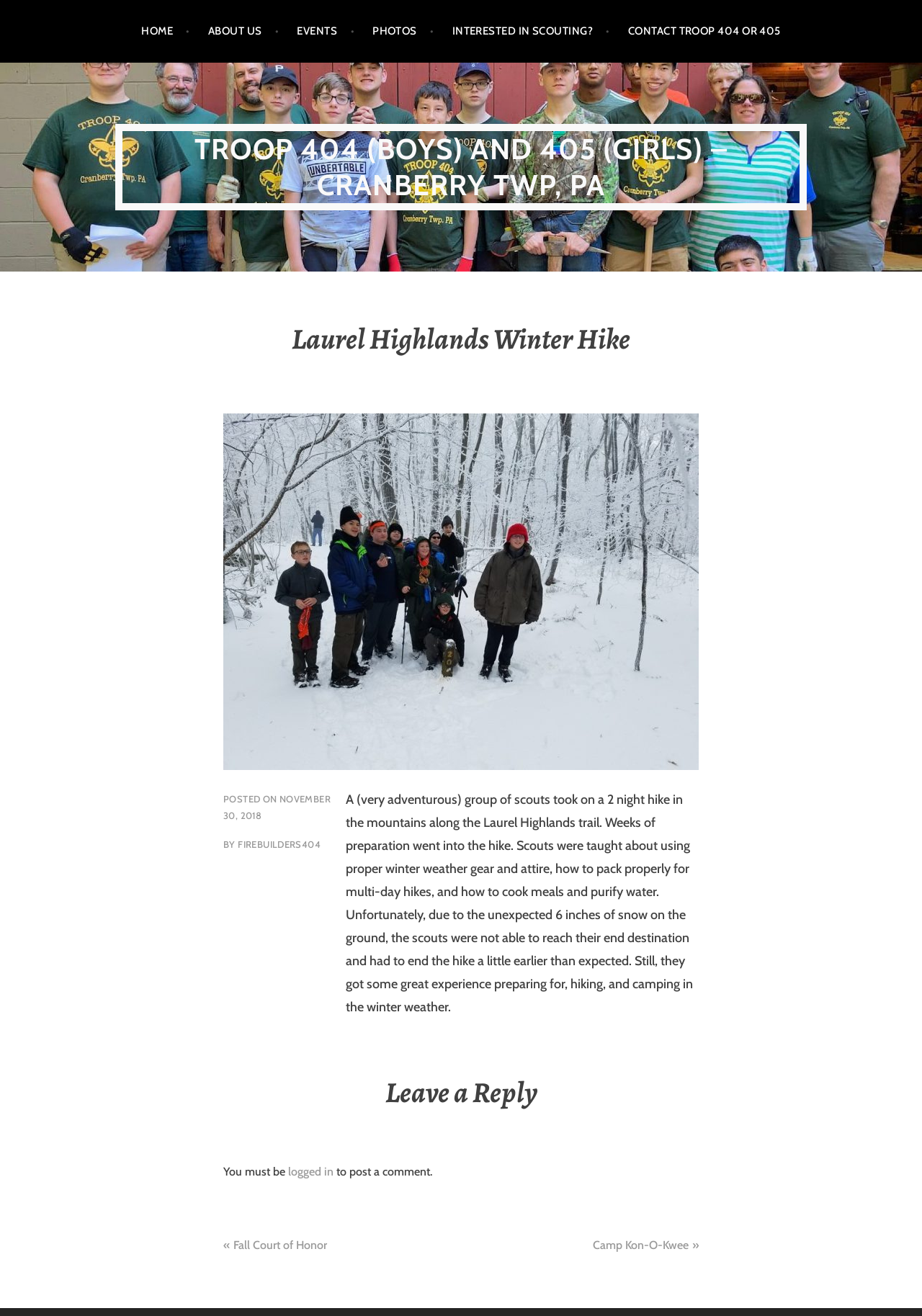Determine the primary headline of the webpage.

TROOP 404 (BOYS) AND 405 (GIRLS) – CRANBERRY TWP, PA